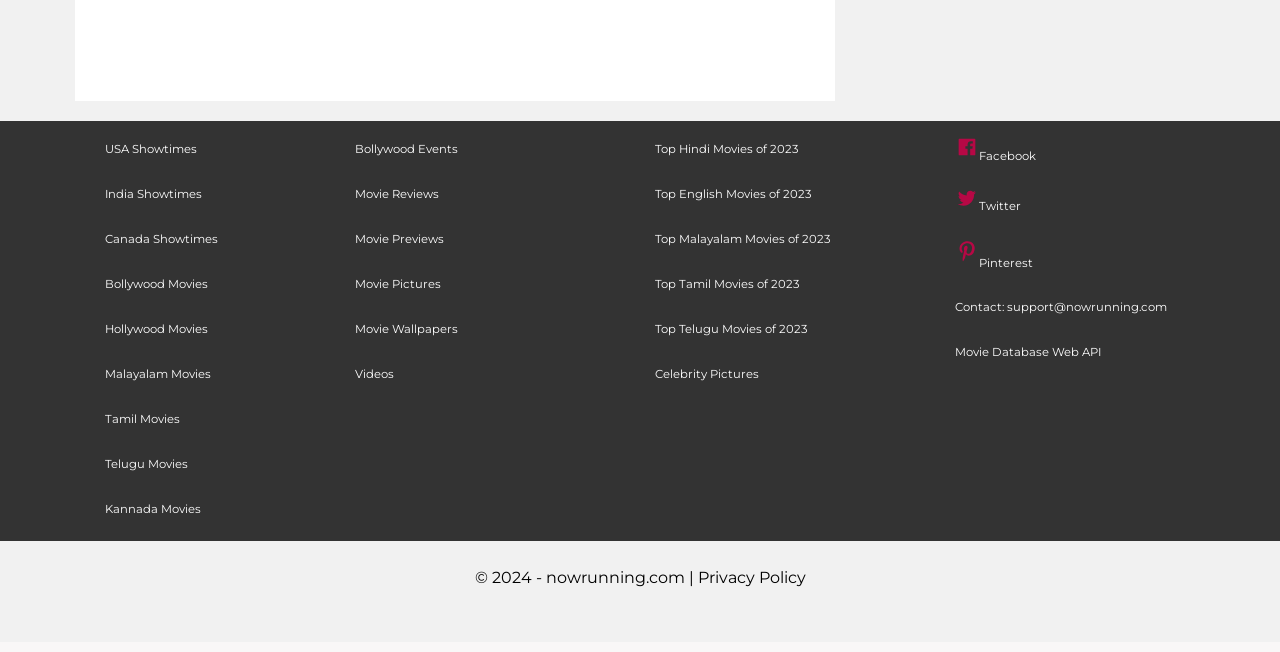Identify the bounding box coordinates for the element that needs to be clicked to fulfill this instruction: "Read privacy policy". Provide the coordinates in the format of four float numbers between 0 and 1: [left, top, right, bottom].

[0.545, 0.871, 0.629, 0.9]